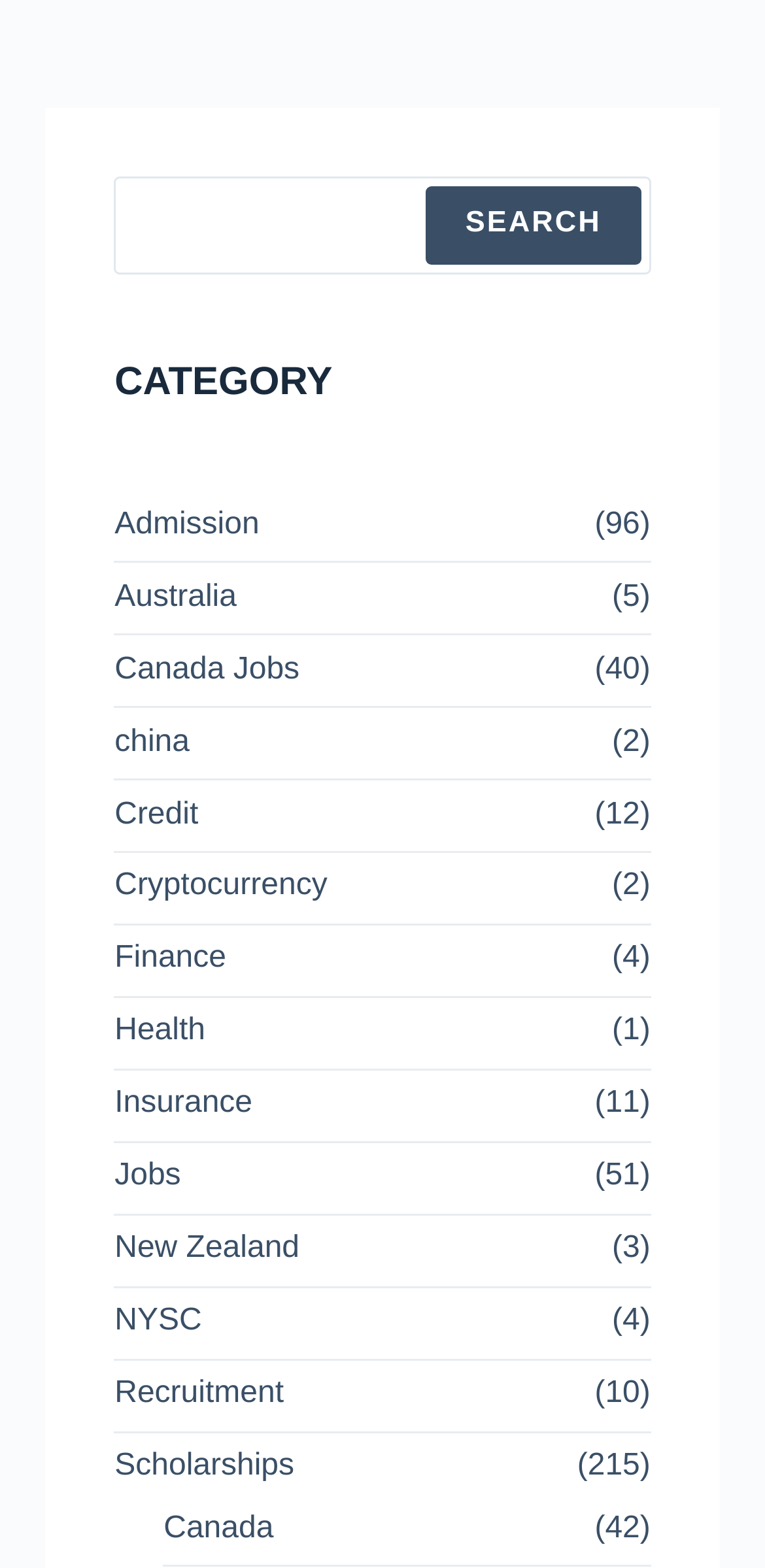What is the category with the most items?
Using the image as a reference, answer the question with a short word or phrase.

Scholarships